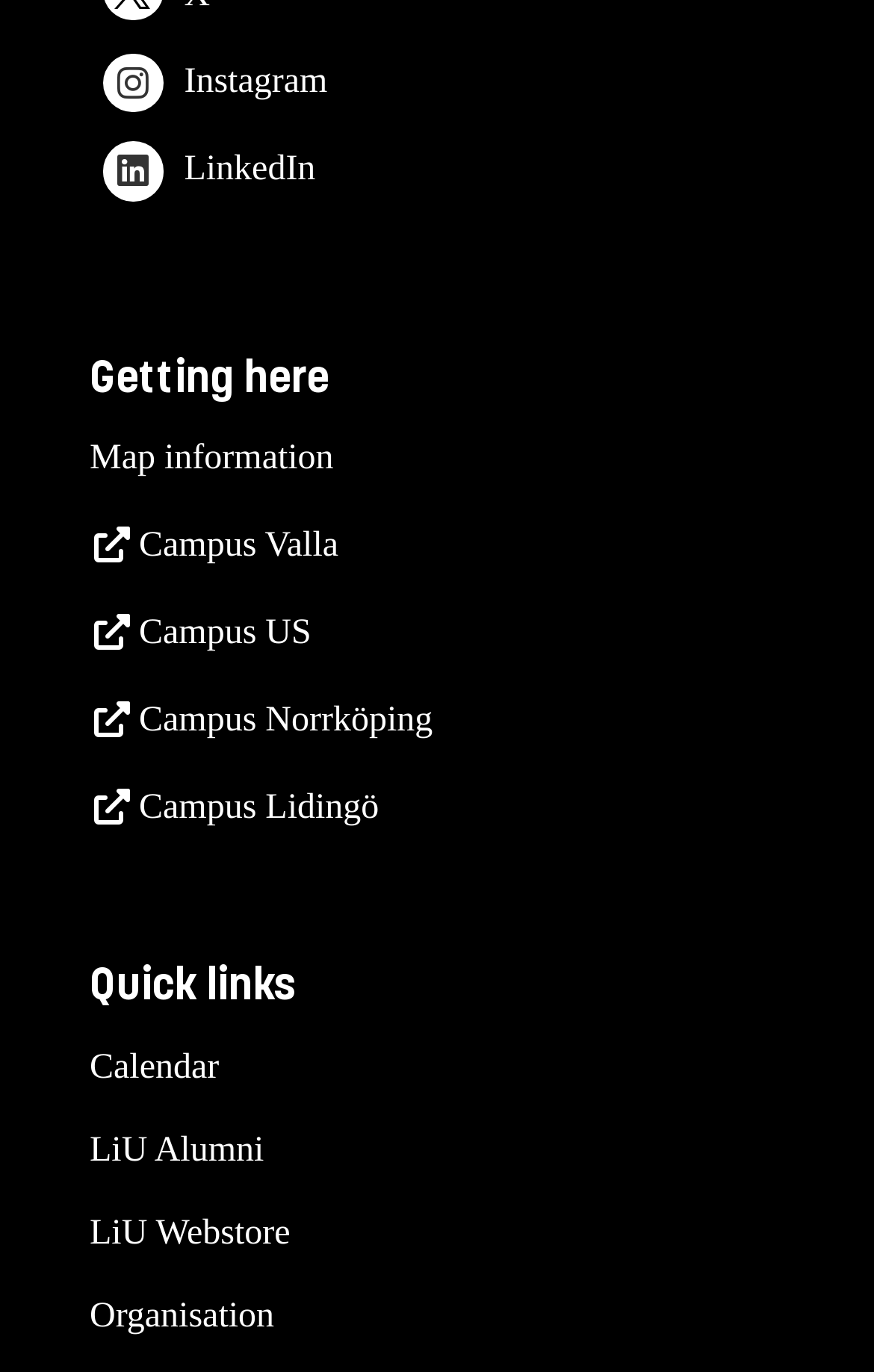Kindly provide the bounding box coordinates of the section you need to click on to fulfill the given instruction: "Check the calendar".

[0.103, 0.764, 0.251, 0.792]